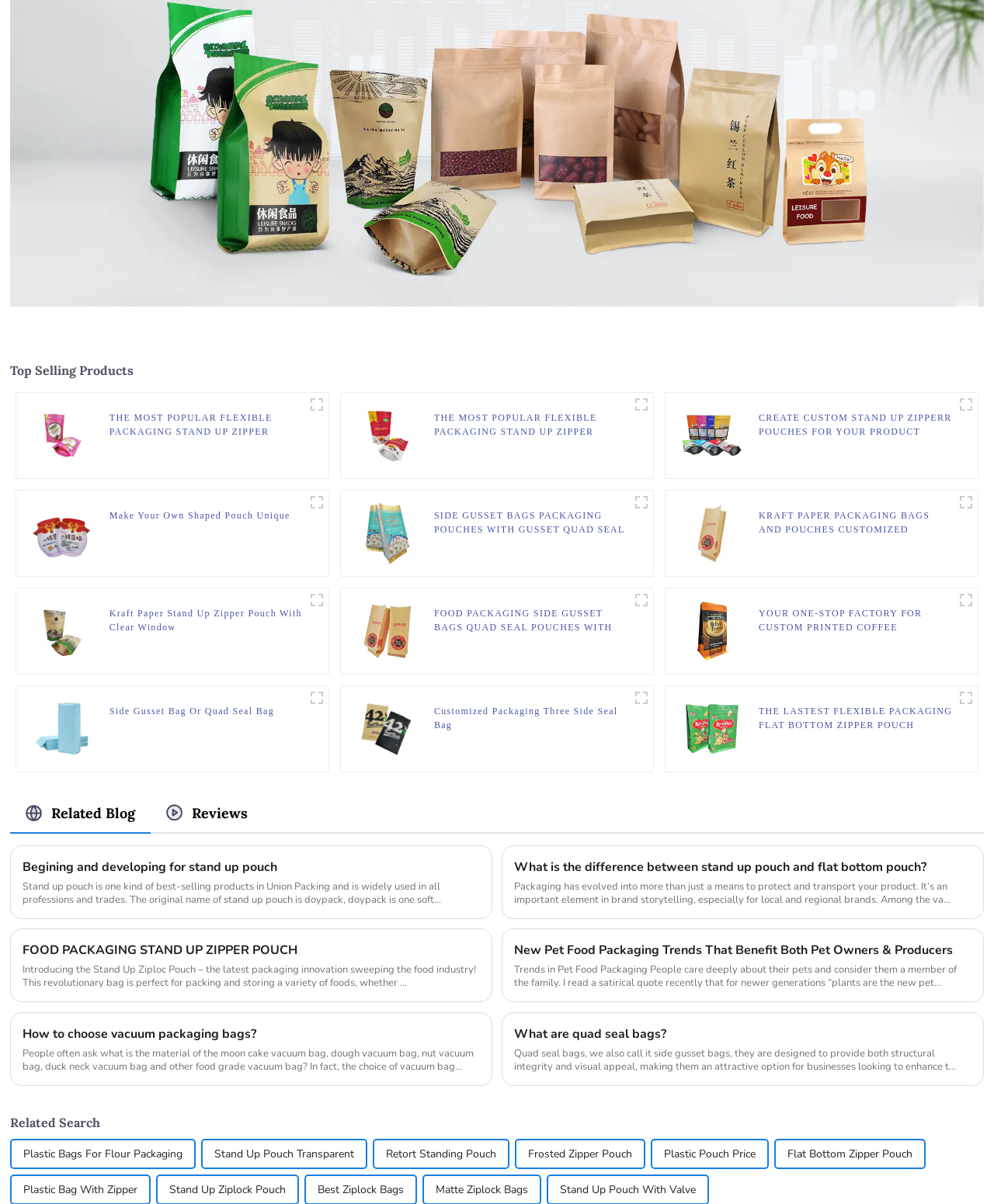What is the purpose of the links on this webpage?
Please answer the question with as much detail as possible using the screenshot.

The links on this webpage are associated with images and descriptions of products, suggesting that their purpose is to provide more information about each product. When clicked, these links likely lead to product details pages or other relevant information.